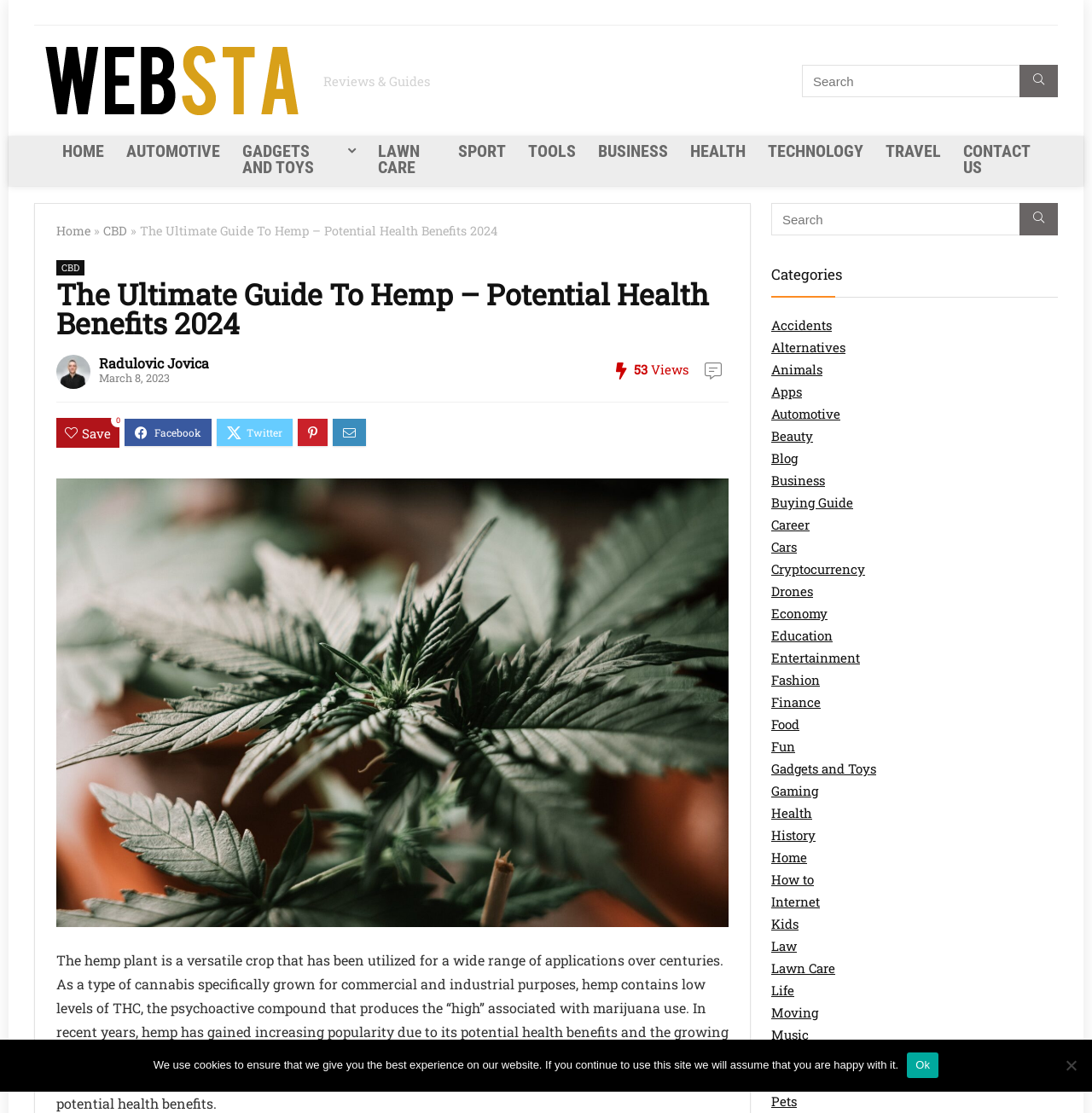Provide the bounding box coordinates of the HTML element this sentence describes: "Health".

[0.706, 0.723, 0.744, 0.738]